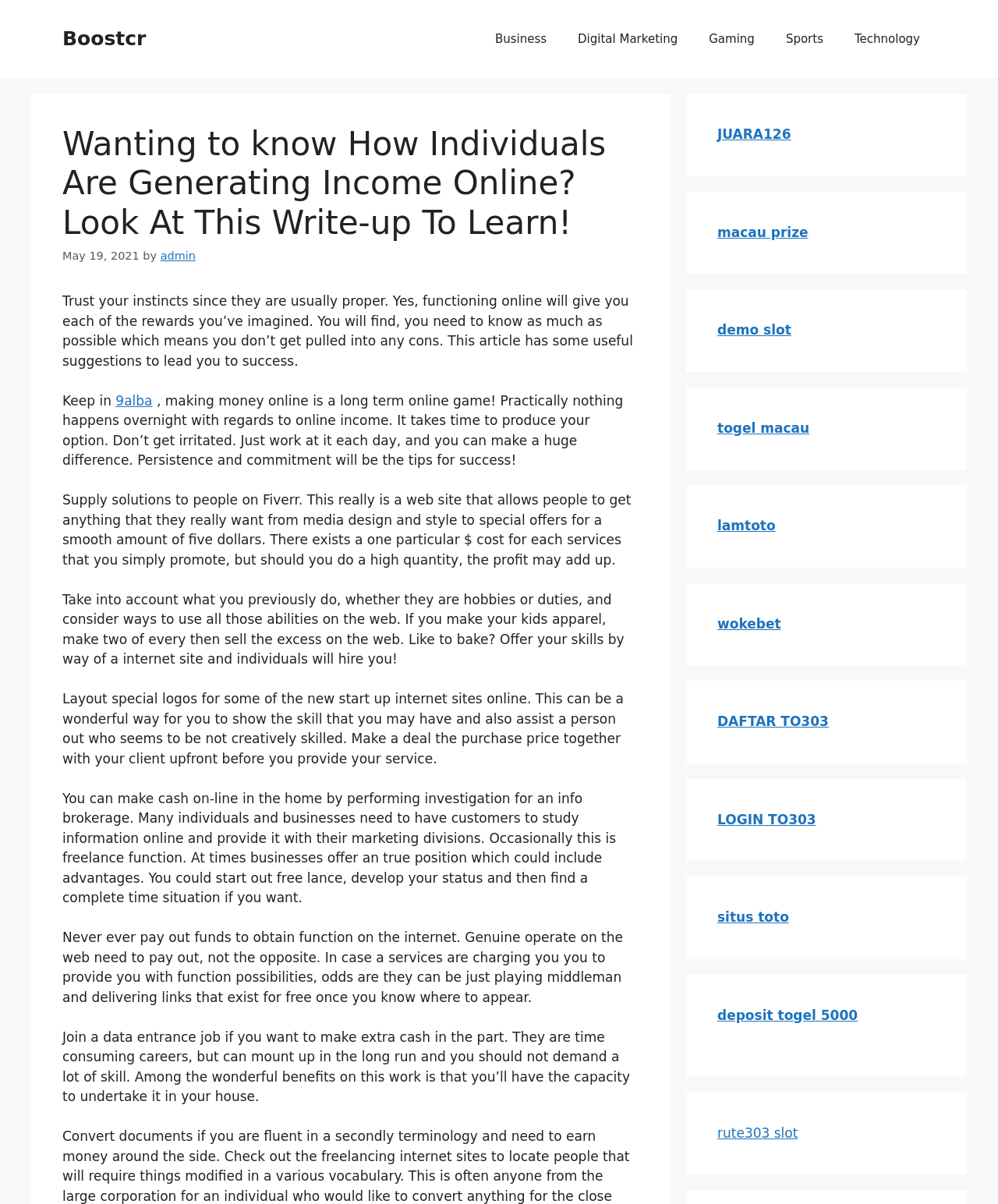Provide the bounding box coordinates of the HTML element described by the text: "Victoire Magazine-English".

None